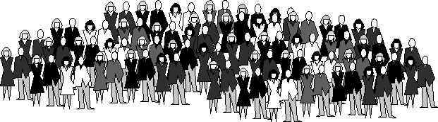Detail all significant aspects of the image you see.

The image features a diverse group of stylized characters rendered in black and white, standing together in a lively assembly. The figures are depicted in various poses and clothing styles, showcasing a mix of long coats and suits, which may suggest a professional or formal setting. This visual representation likely symbolizes unity and collaboration, reflecting the theme of "Further Education at Work" as mentioned alongside the image. This theme implies a focus on individuals coming together to share knowledge and benefits within a workplace context, promoting personal and professional growth across the company and beyond.